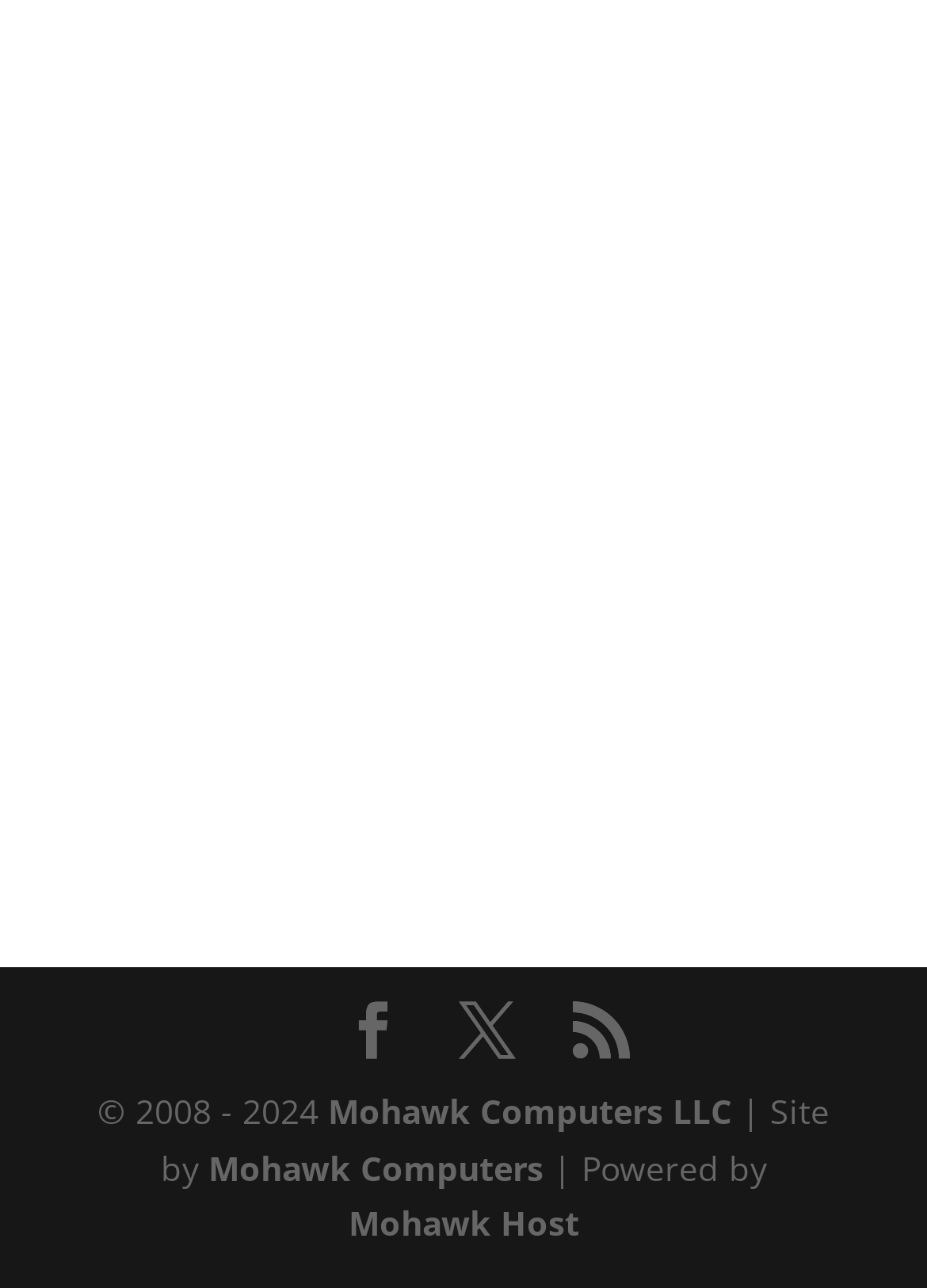Find the bounding box coordinates of the clickable area that will achieve the following instruction: "Go to VoxEdge".

[0.1, 0.509, 0.613, 0.545]